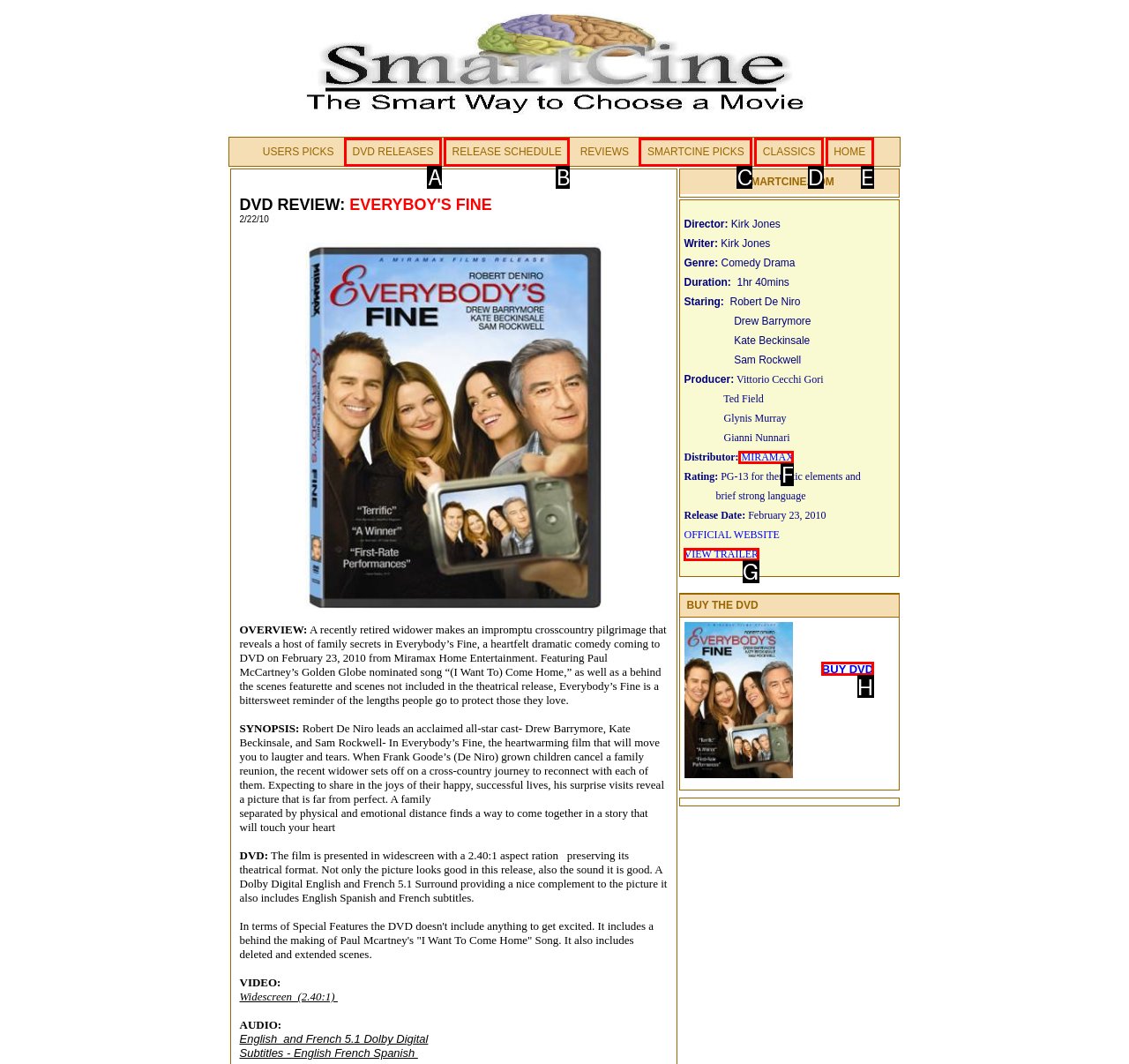Identify the HTML element that corresponds to the description: Home Provide the letter of the correct option directly.

E